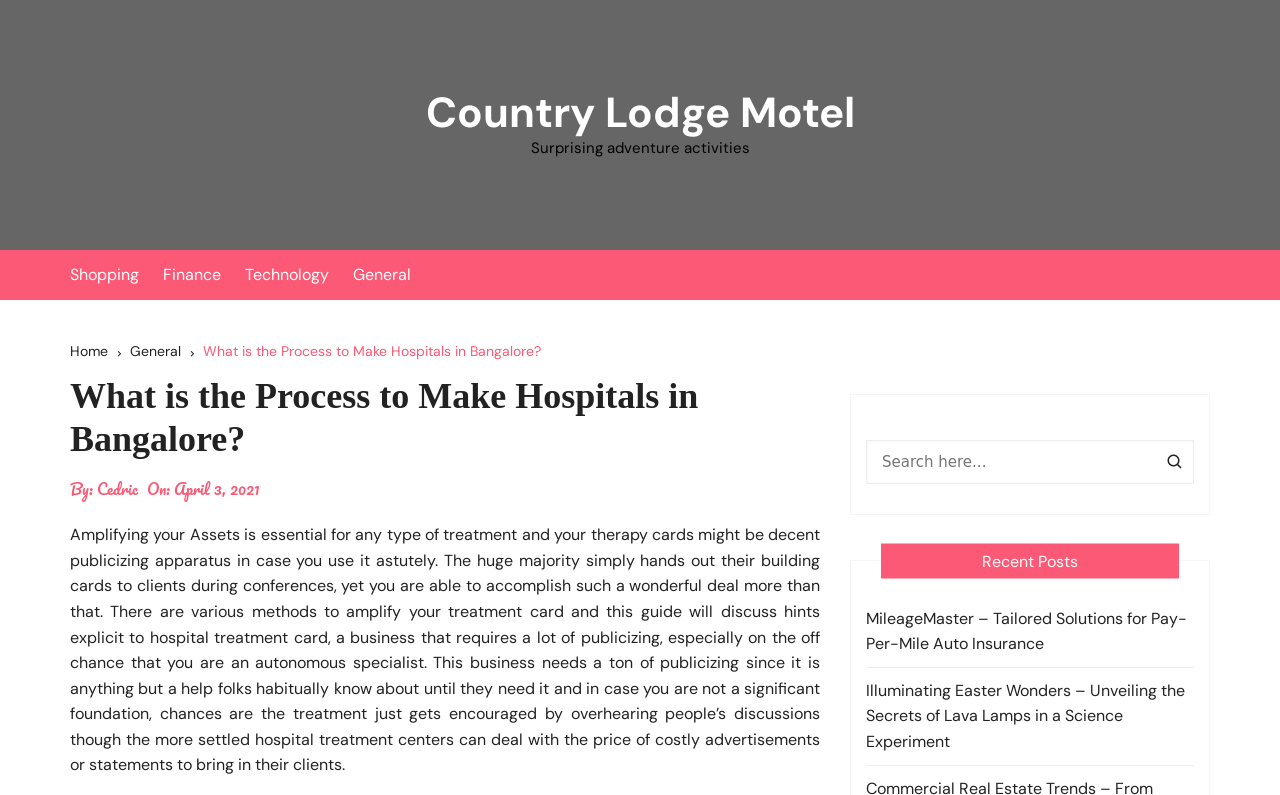What is the function of the search box?
Analyze the image and provide a thorough answer to the question.

The search box is located at the bottom of the webpage with a placeholder text 'Search here...', indicating that it can be used to search for content within the website.